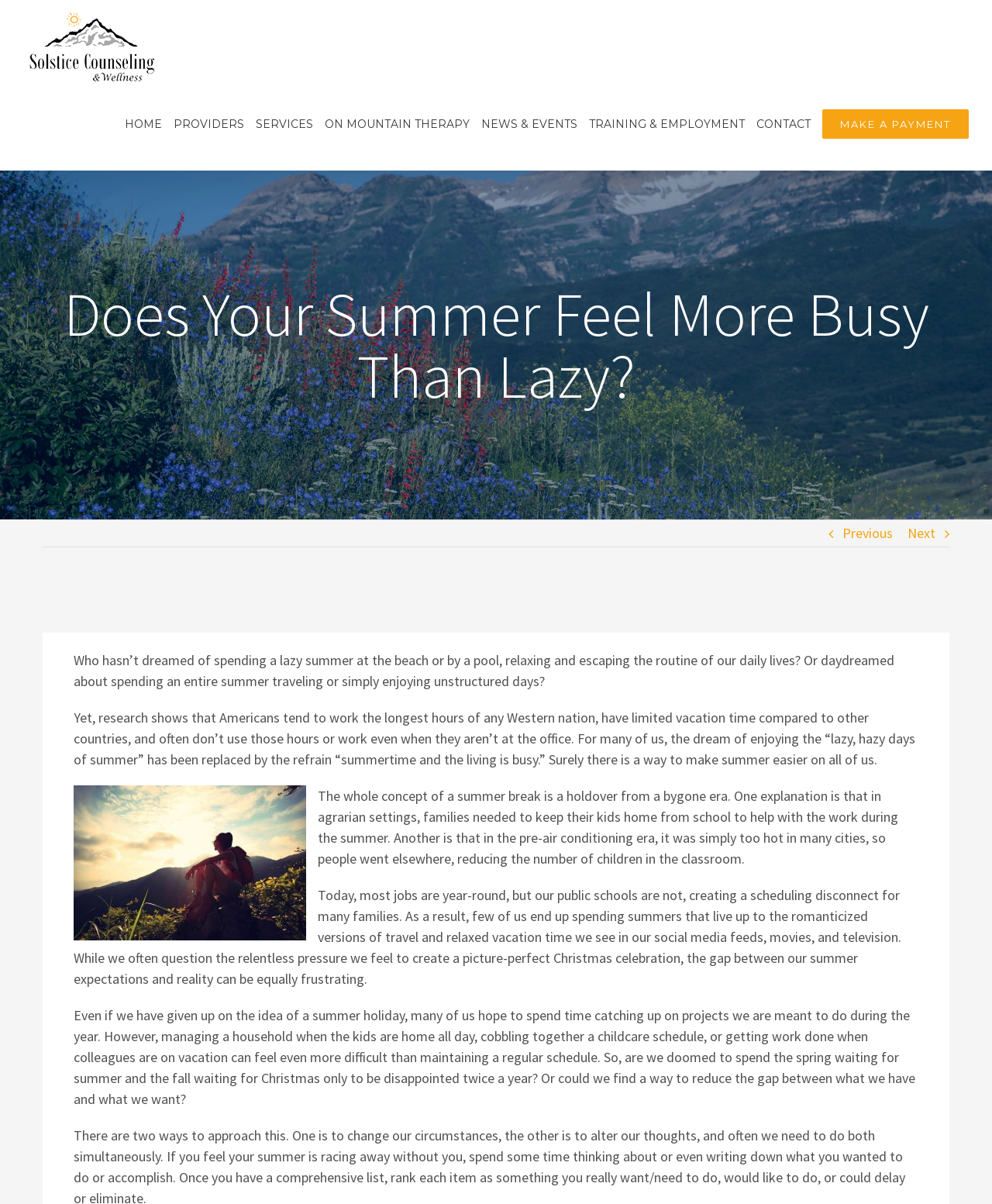Please identify the bounding box coordinates of the element on the webpage that should be clicked to follow this instruction: "Click the MAKE A PAYMENT link". The bounding box coordinates should be given as four float numbers between 0 and 1, formatted as [left, top, right, bottom].

[0.829, 0.071, 0.977, 0.135]